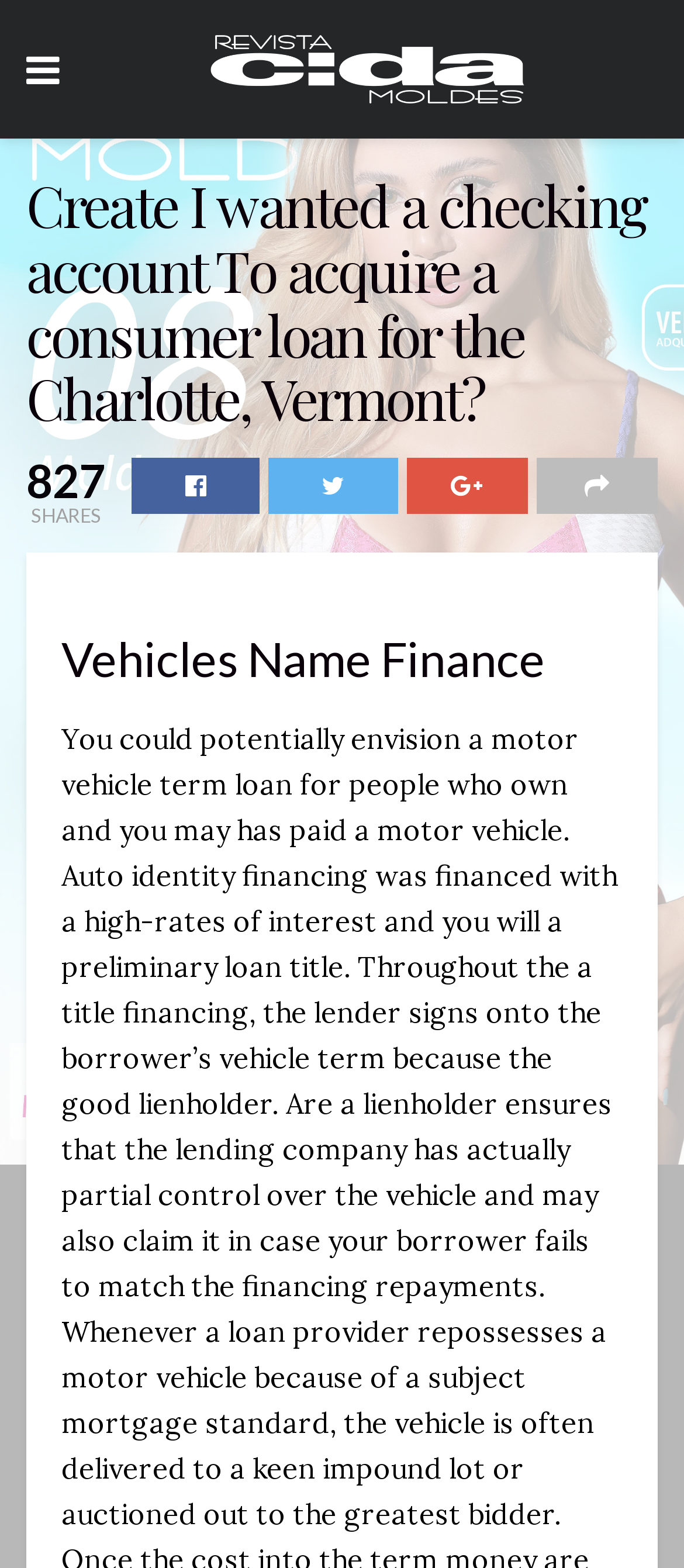Use one word or a short phrase to answer the question provided: 
What is the category of the webpage content?

Finance